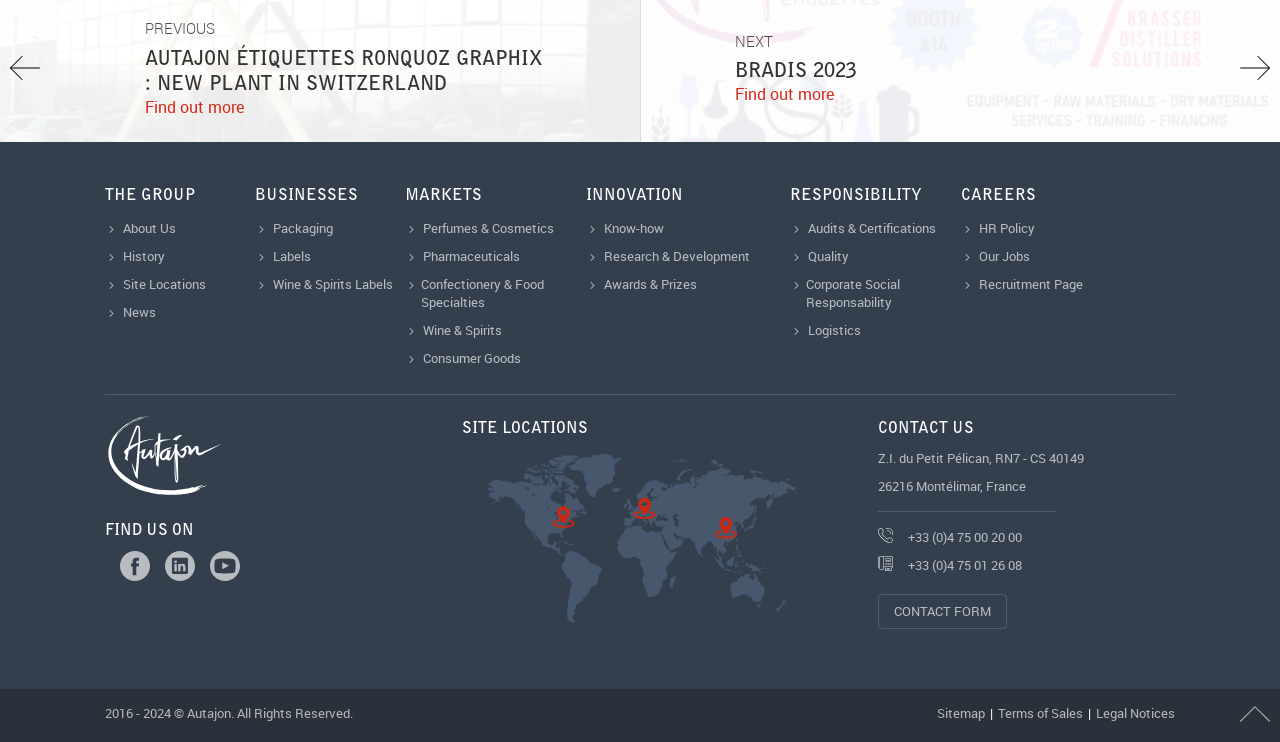Please determine the bounding box coordinates for the element that should be clicked to follow these instructions: "Find us on social media".

[0.082, 0.697, 0.361, 0.73]